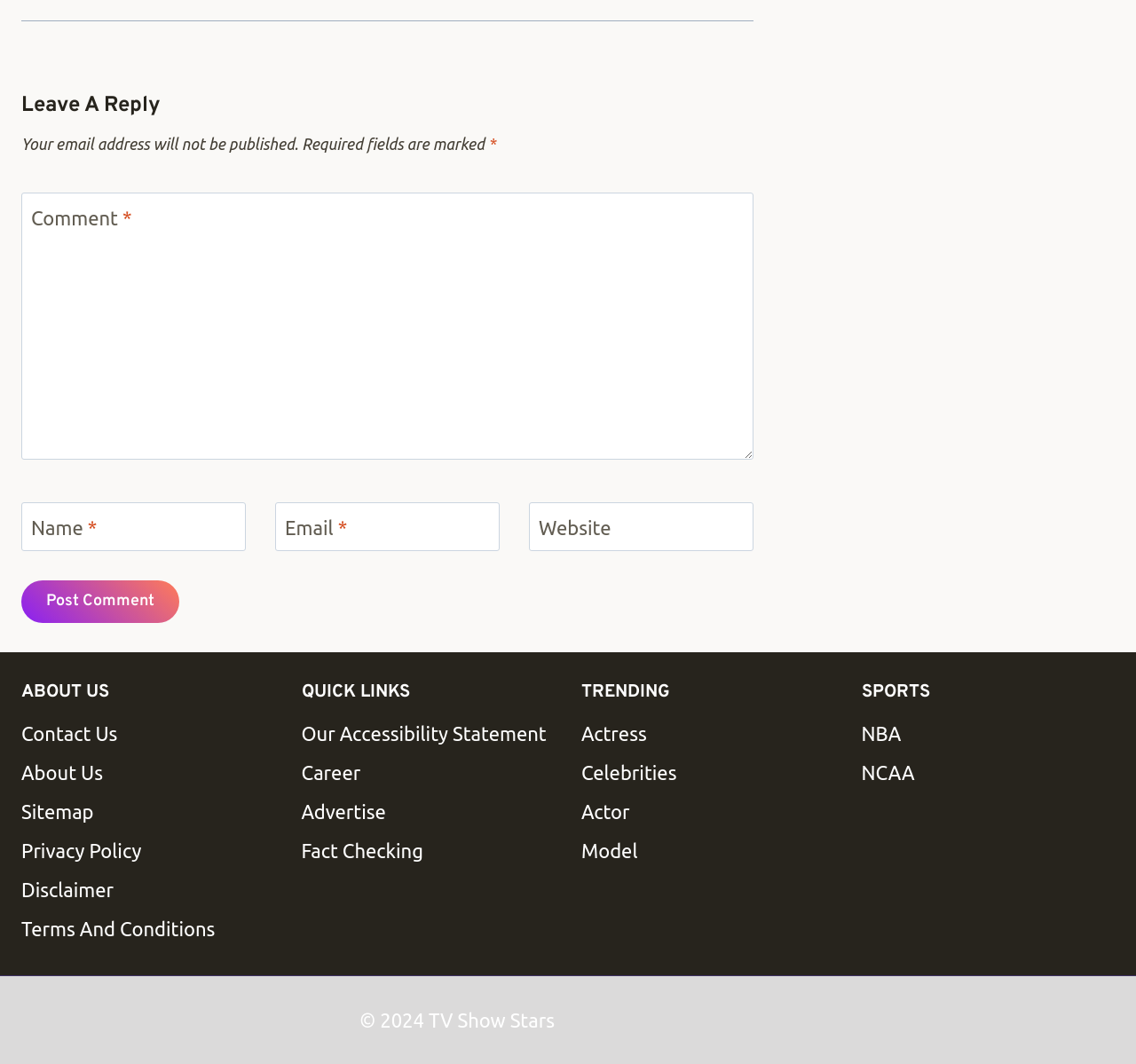Pinpoint the bounding box coordinates of the area that should be clicked to complete the following instruction: "Read about the history of the library". The coordinates must be given as four float numbers between 0 and 1, i.e., [left, top, right, bottom].

None